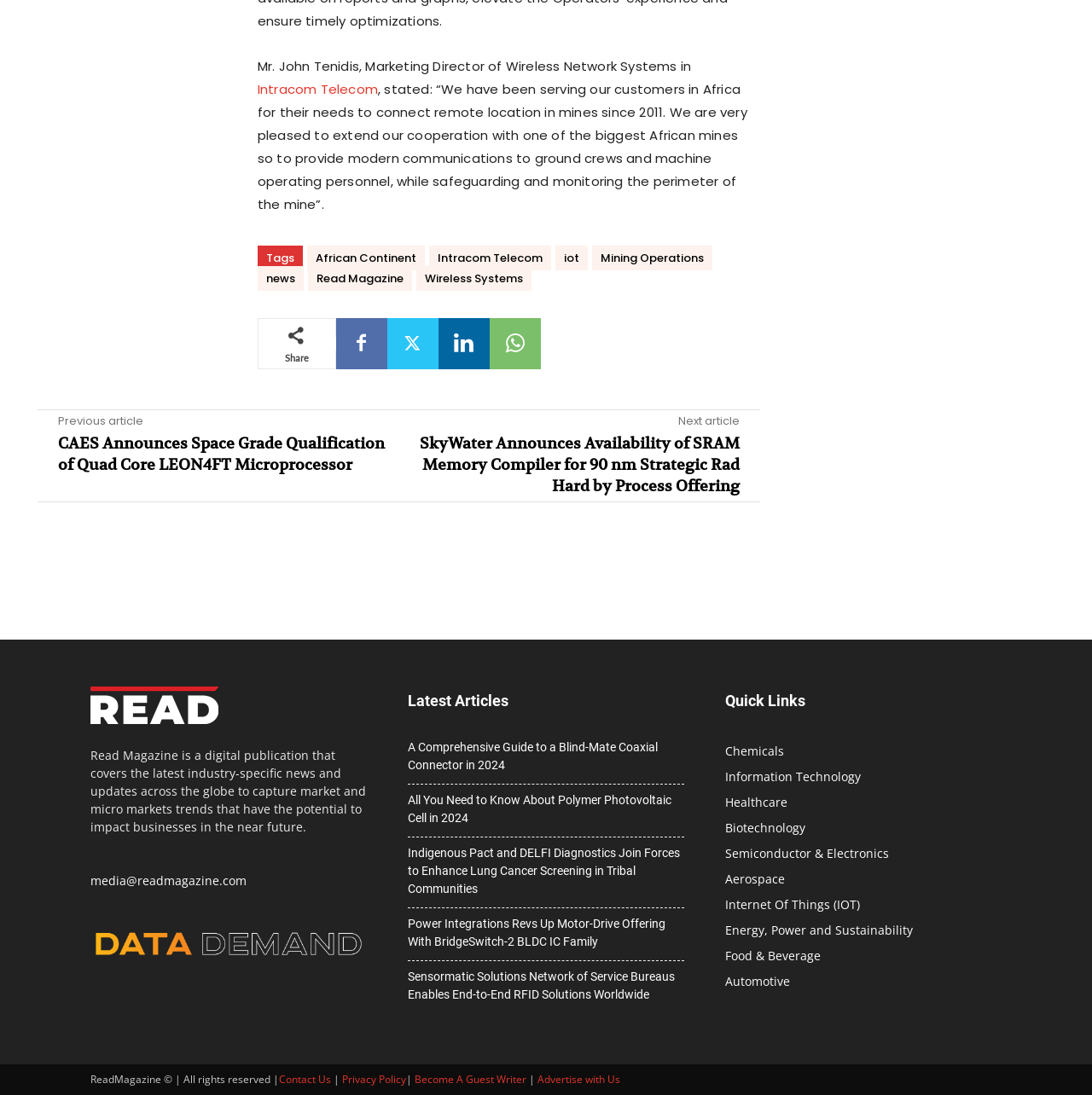Provide the bounding box coordinates for the UI element that is described as: "Information Technology".

[0.664, 0.702, 0.788, 0.717]